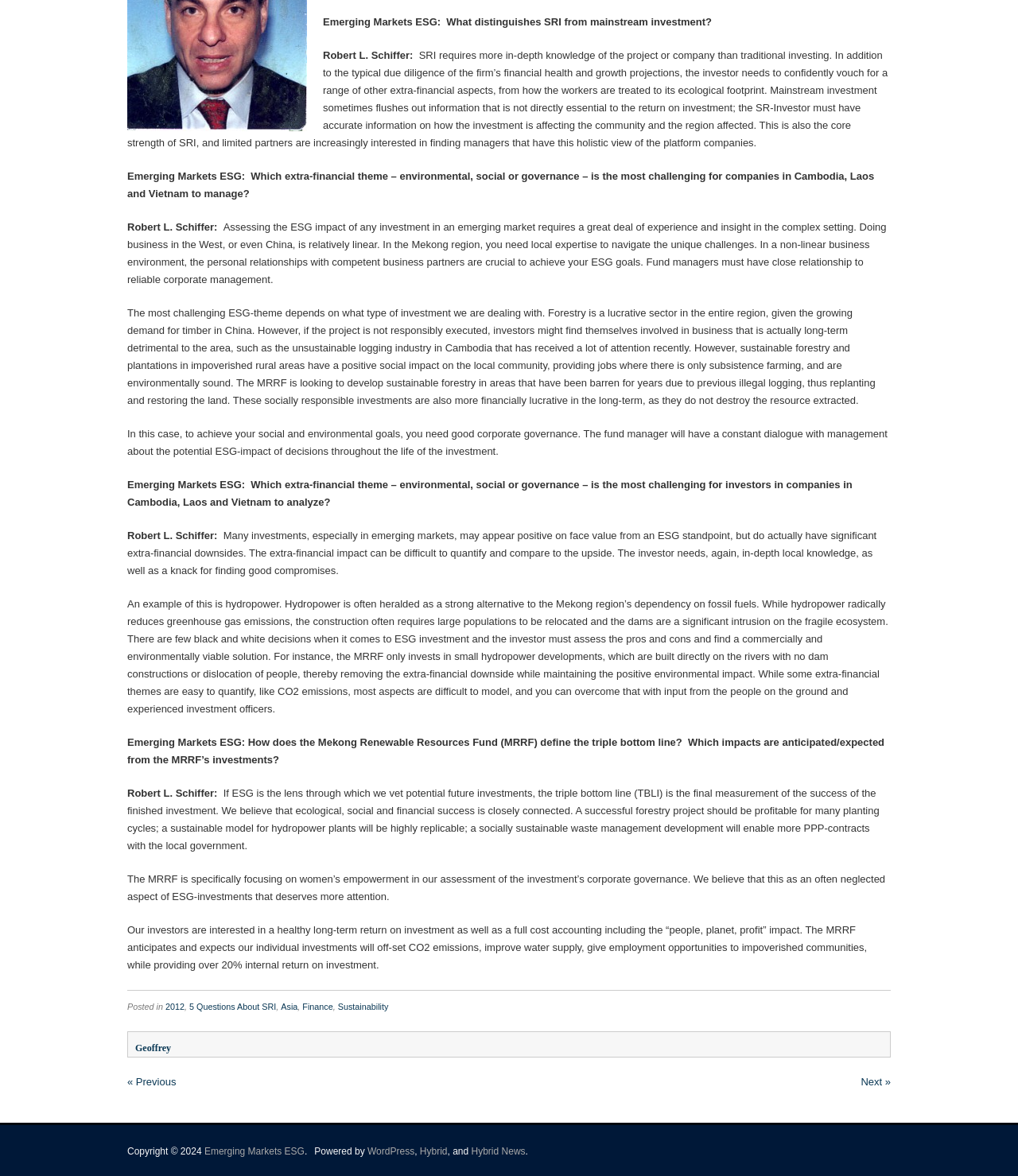Identify the bounding box coordinates of the element that should be clicked to fulfill this task: "click on the 'GENESIS FRAMEWORK' link". The coordinates should be provided as four float numbers between 0 and 1, i.e., [left, top, right, bottom].

None